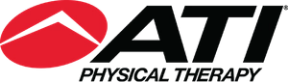What is the color of the 'PHYSICAL THERAPY' text?
Kindly offer a comprehensive and detailed response to the question.

The question asks about the color of the text 'PHYSICAL THERAPY' in the logo. According to the caption, the words 'PHYSICAL THERAPY' are neatly arranged in black below the 'ATI' letters, reinforcing the brand's commitment to health and rehabilitation services.